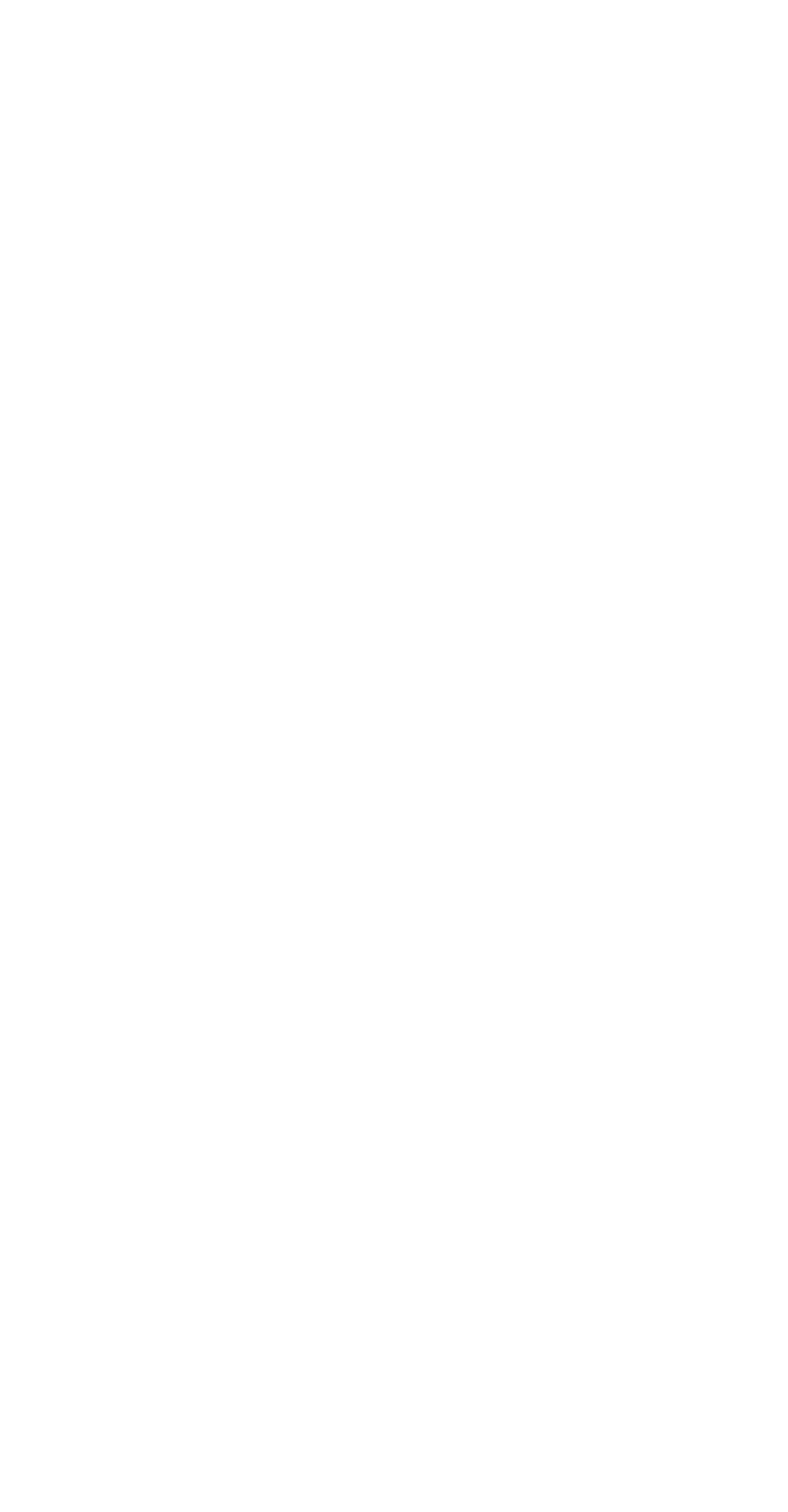Using the details in the image, give a detailed response to the question below:
What is the company led by Amit Shukla?

The answer can be found in the StaticText element with the text 'Amit Shukla is the Director of Next Big Technology...' which mentions the company led by Amit Shukla.